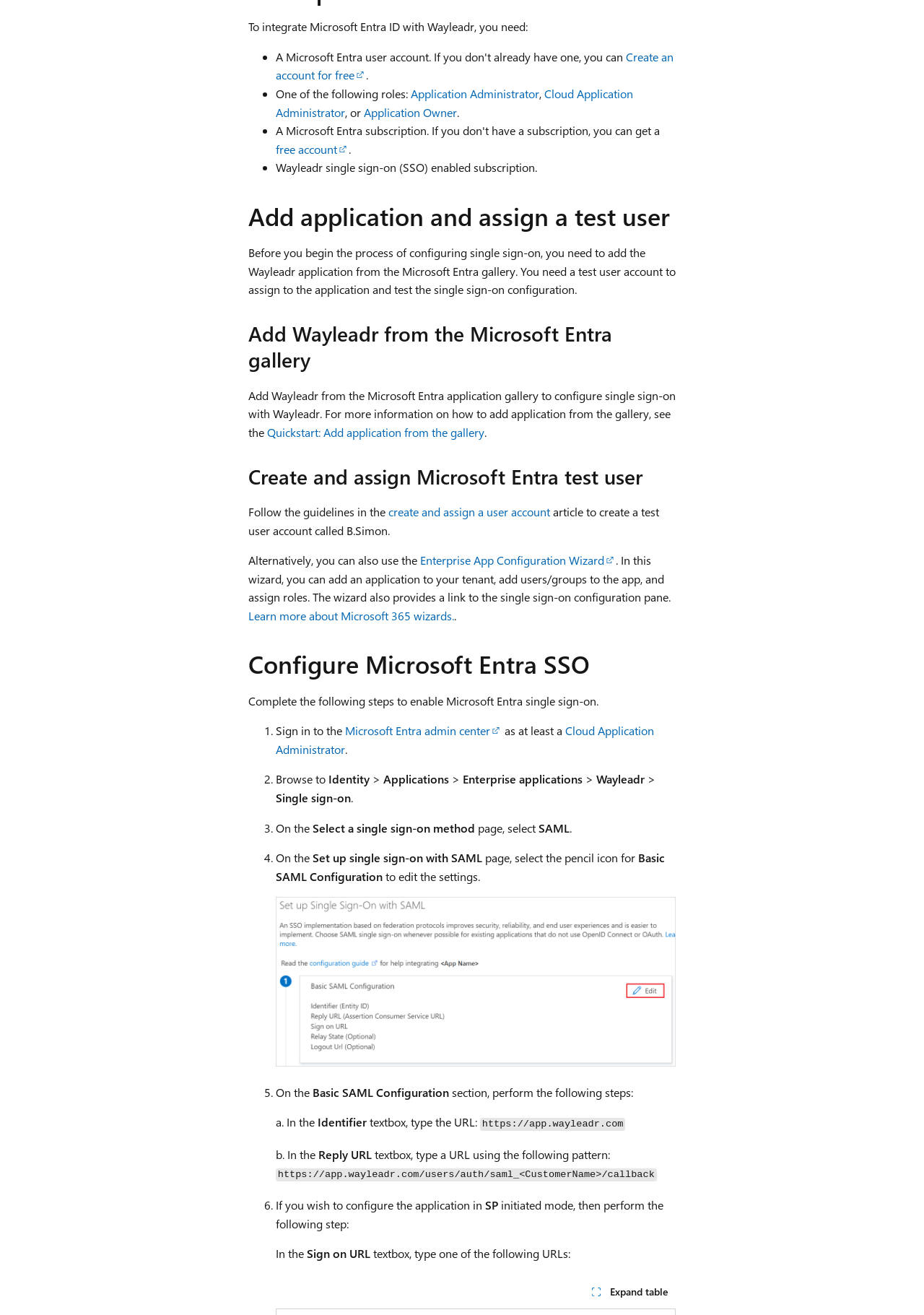Reply to the question with a single word or phrase:
What is the first step in configuring single sign-on for Wayleadr?

Add Wayleadr from the Microsoft Entra gallery